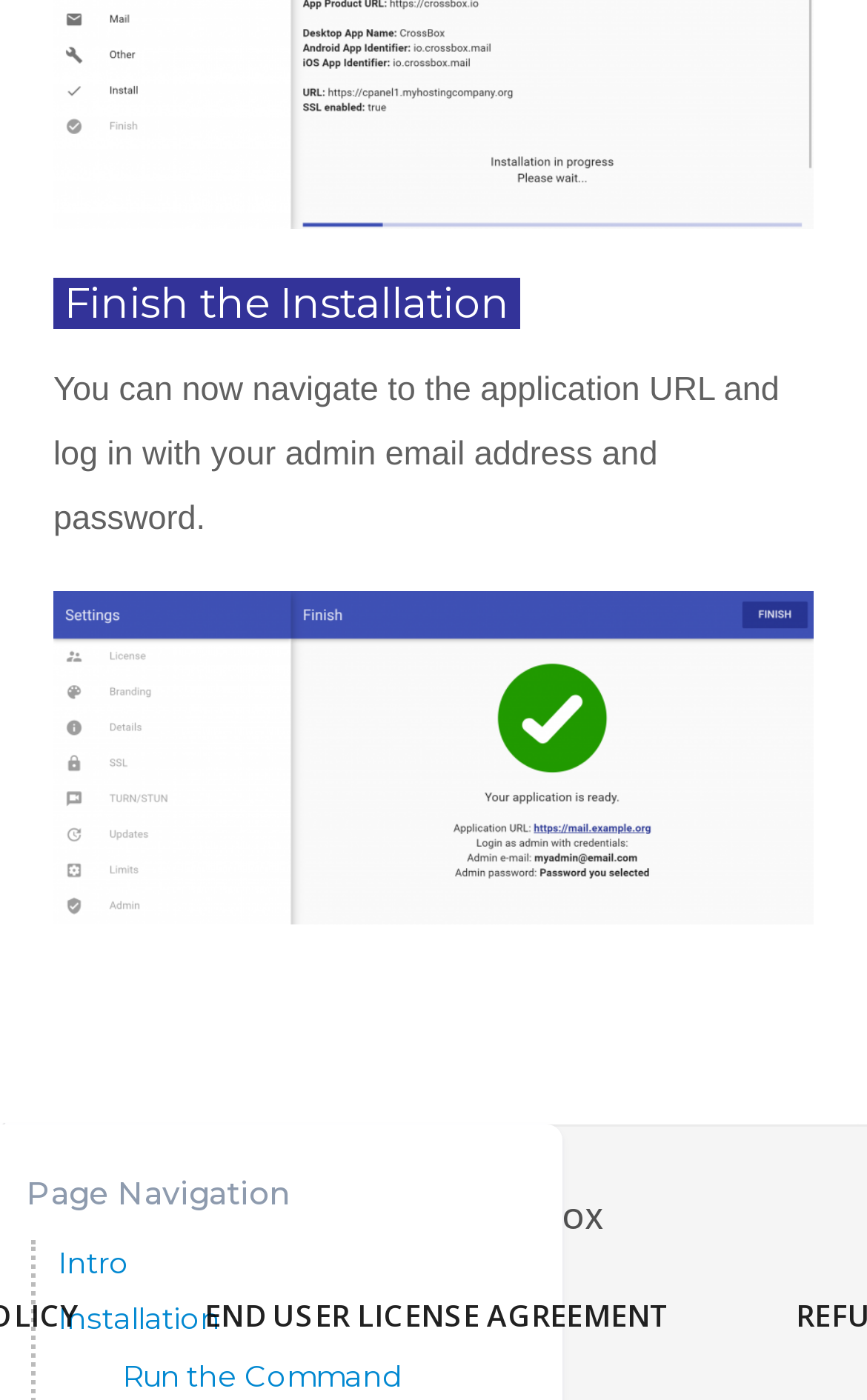What is the next step after installation?
Could you please answer the question thoroughly and with as much detail as possible?

According to the StaticText element, after installation, the user can navigate to the application URL and log in with their admin email address and password.